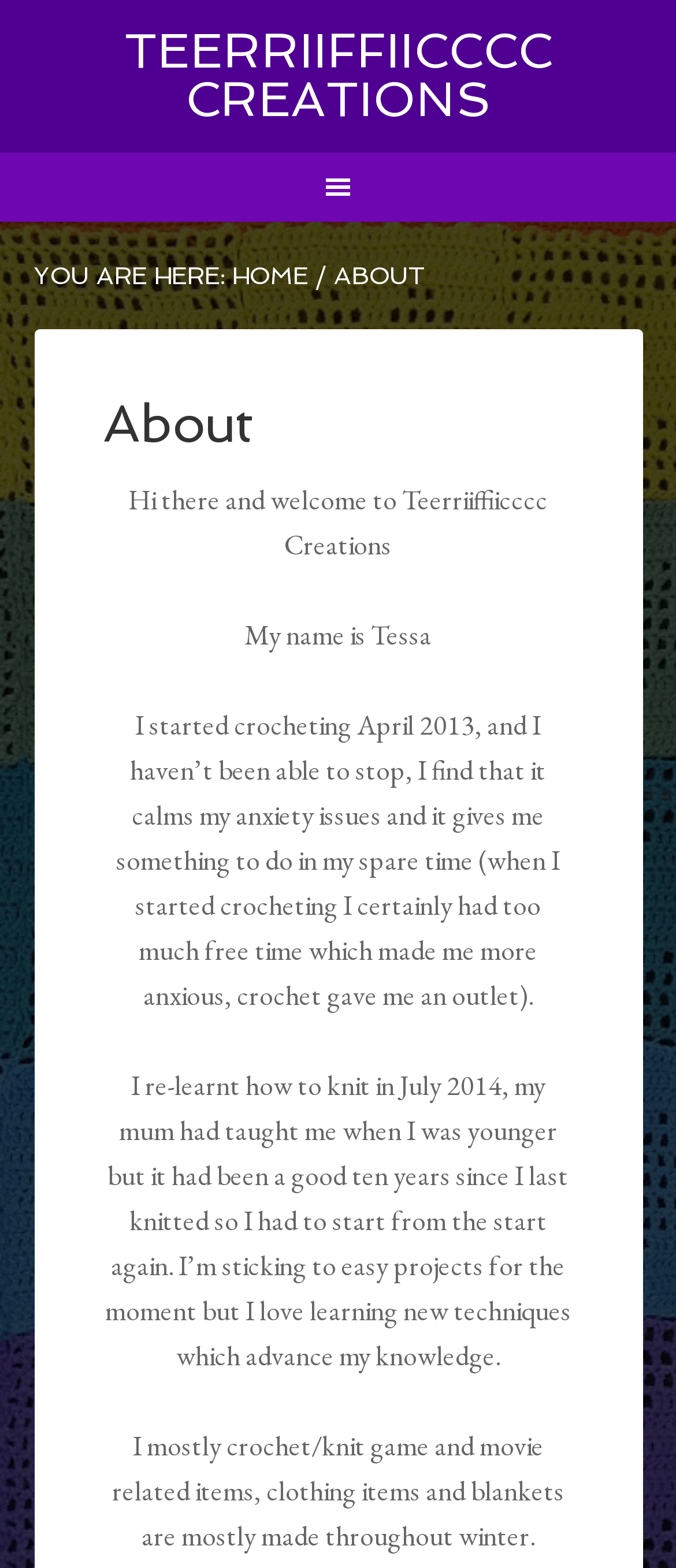When did the creator start crocheting?
Identify the answer in the screenshot and reply with a single word or phrase.

April 2013